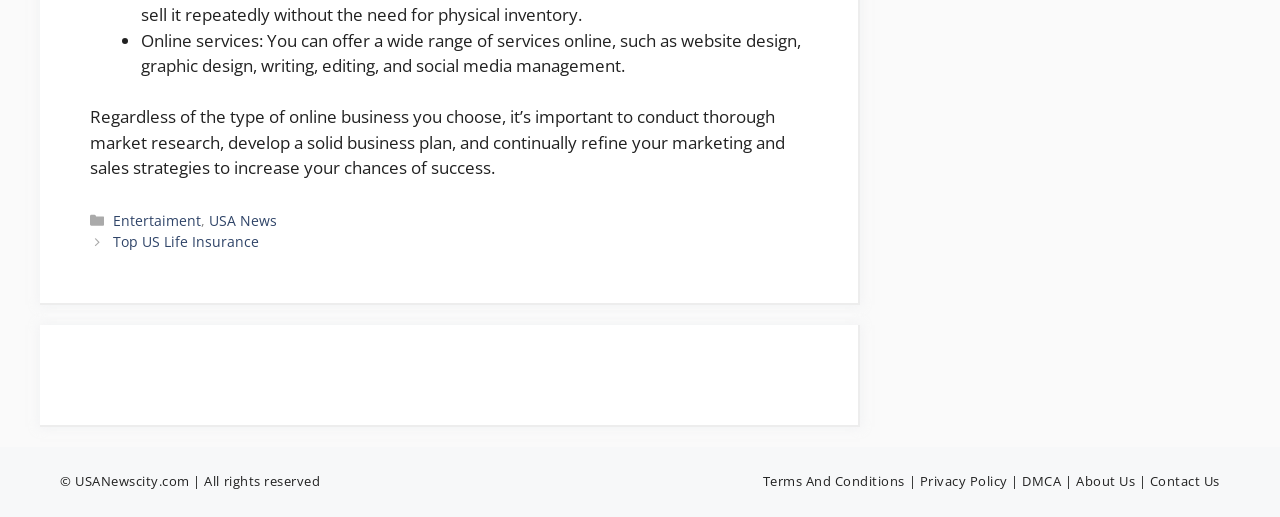How many links are there in the footer?
Using the image as a reference, deliver a detailed and thorough answer to the question.

In the FooterAsNonLandmark element, there are six links: 'Entertaiment', 'USA News', 'Terms And Conditions', 'Privacy Policy', 'DMCA', and 'About Us', as well as 'Contact Us'.